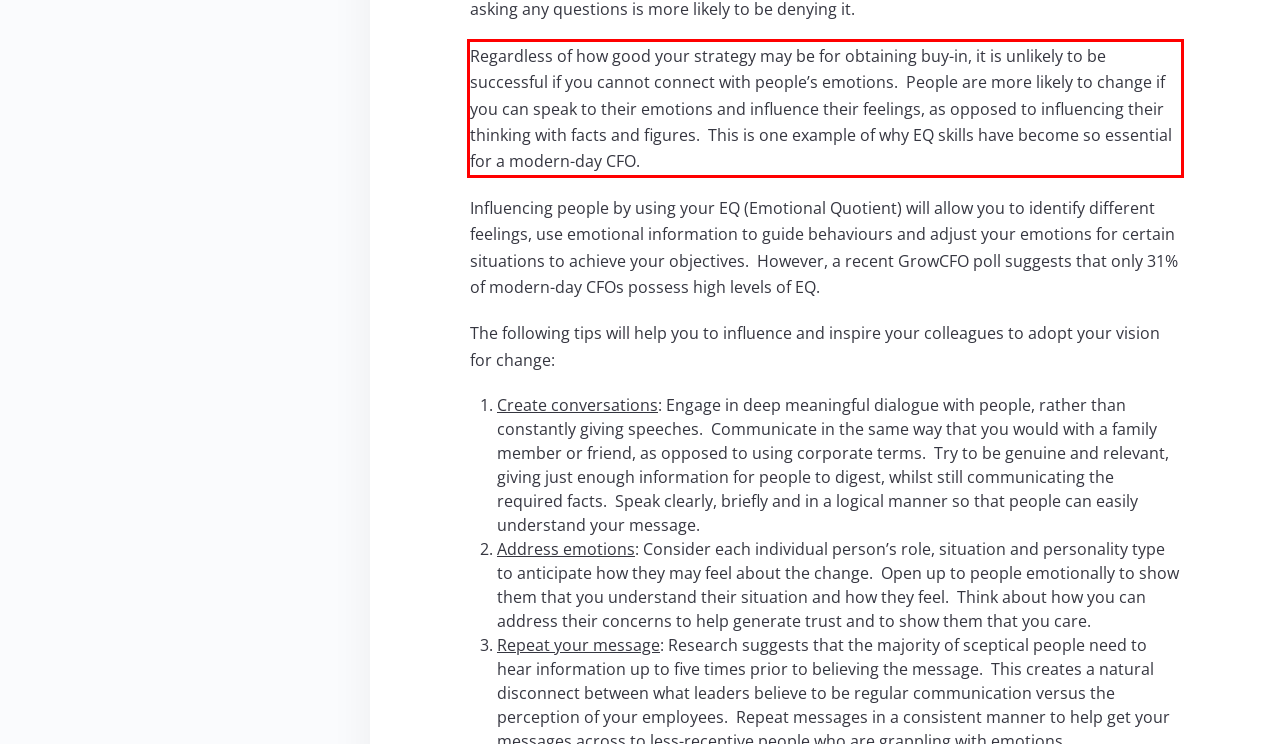Identify the text inside the red bounding box on the provided webpage screenshot by performing OCR.

Regardless of how good your strategy may be for obtaining buy-in, it is unlikely to be successful if you cannot connect with people’s emotions. People are more likely to change if you can speak to their emotions and influence their feelings, as opposed to influencing their thinking with facts and figures. This is one example of why EQ skills have become so essential for a modern-day CFO.